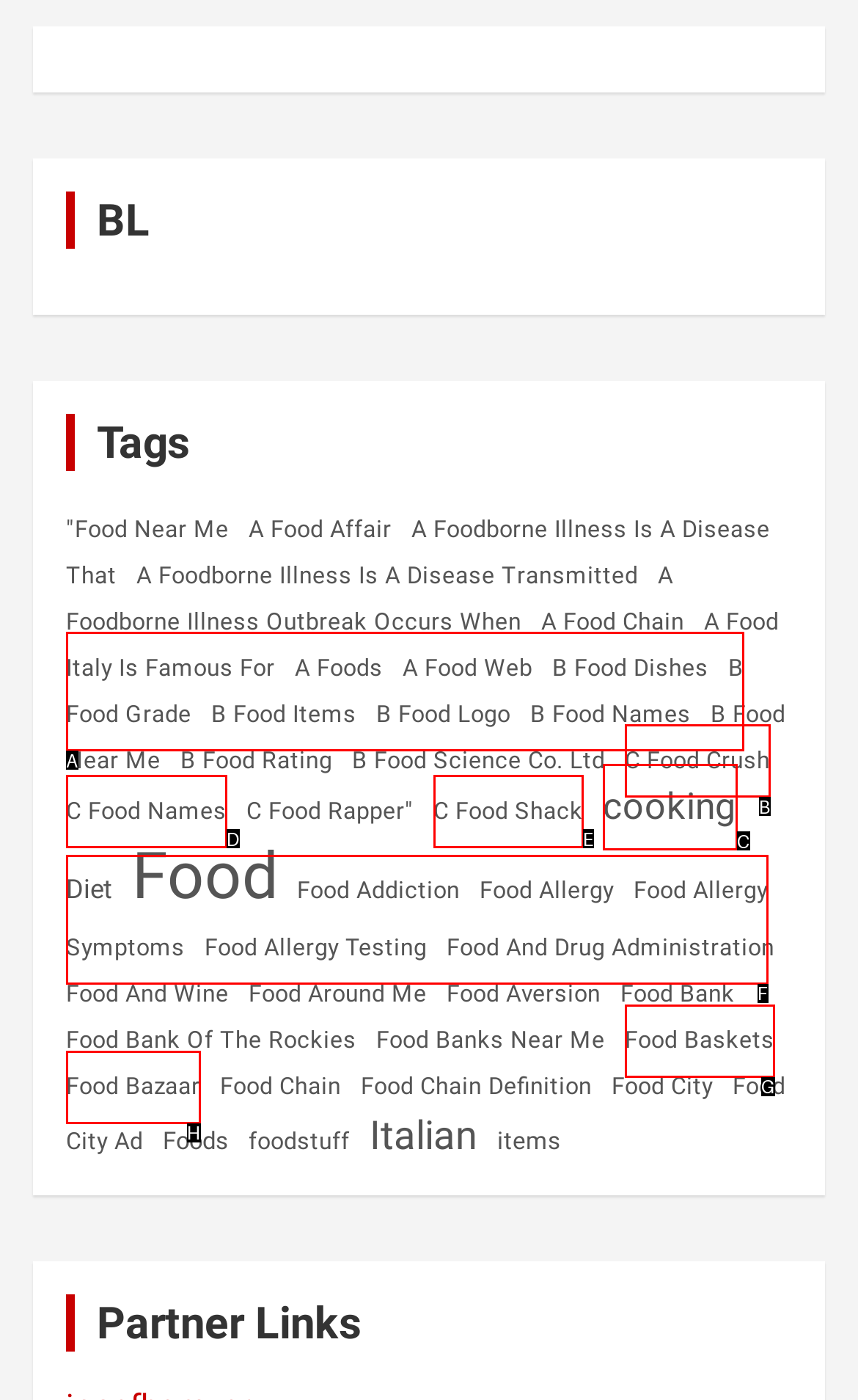Tell me which option I should click to complete the following task: Learn about 'Food Allergy Symptoms'
Answer with the option's letter from the given choices directly.

F